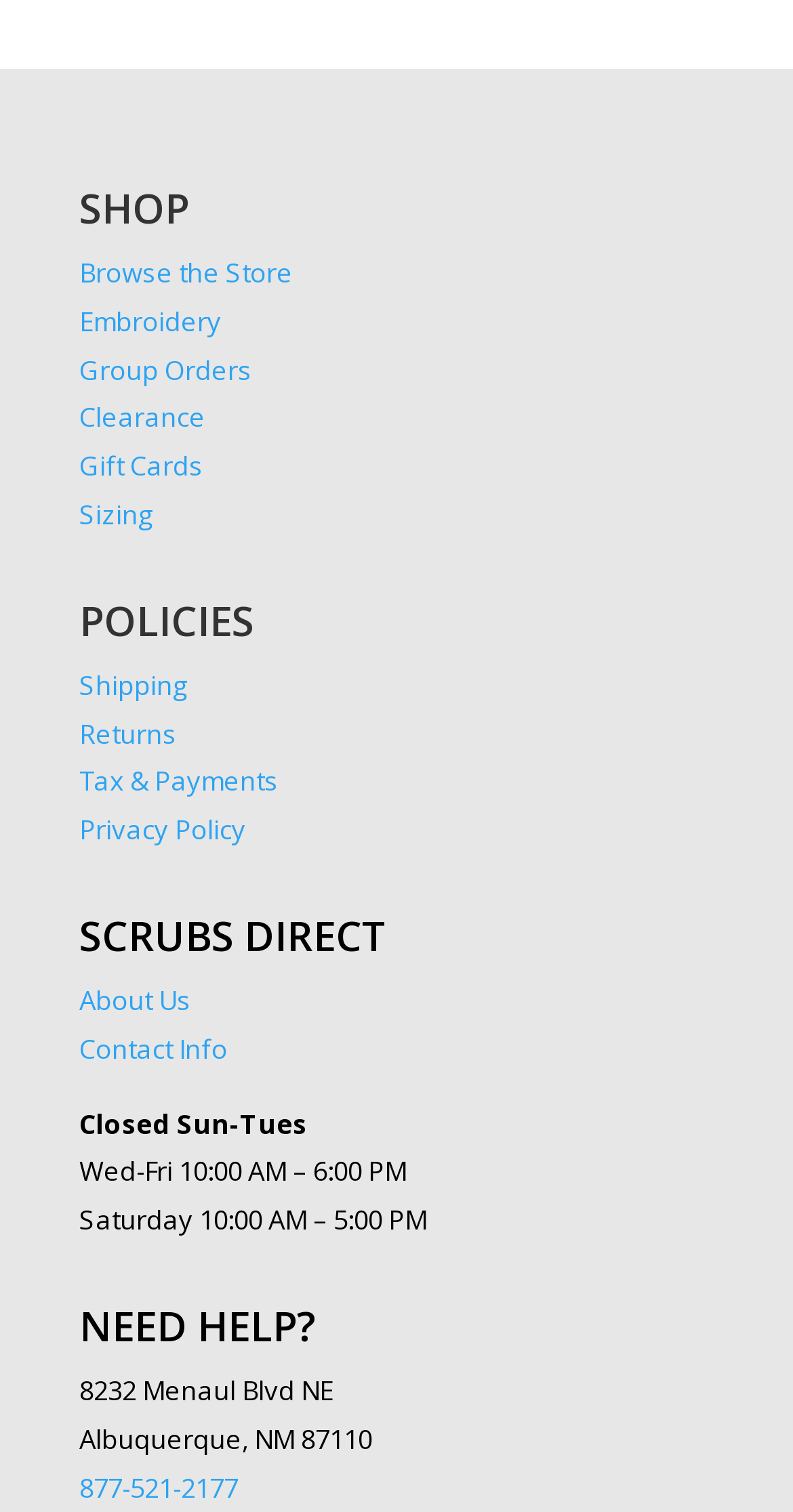Please mark the bounding box coordinates of the area that should be clicked to carry out the instruction: "View embroidery options".

[0.1, 0.2, 0.279, 0.224]